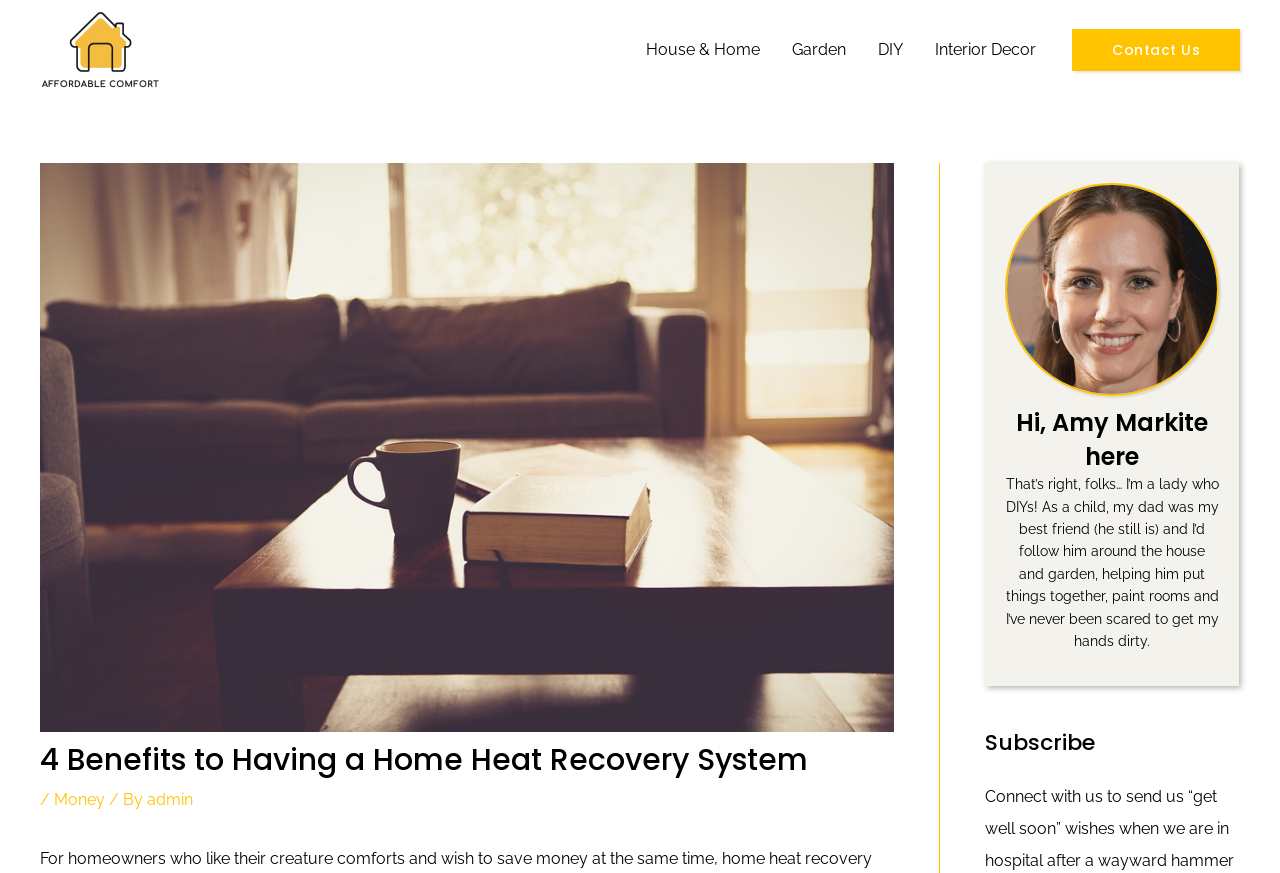Please predict the bounding box coordinates (top-left x, top-left y, bottom-right x, bottom-right y) for the UI element in the screenshot that fits the description: Interior Decor

[0.718, 0.04, 0.822, 0.074]